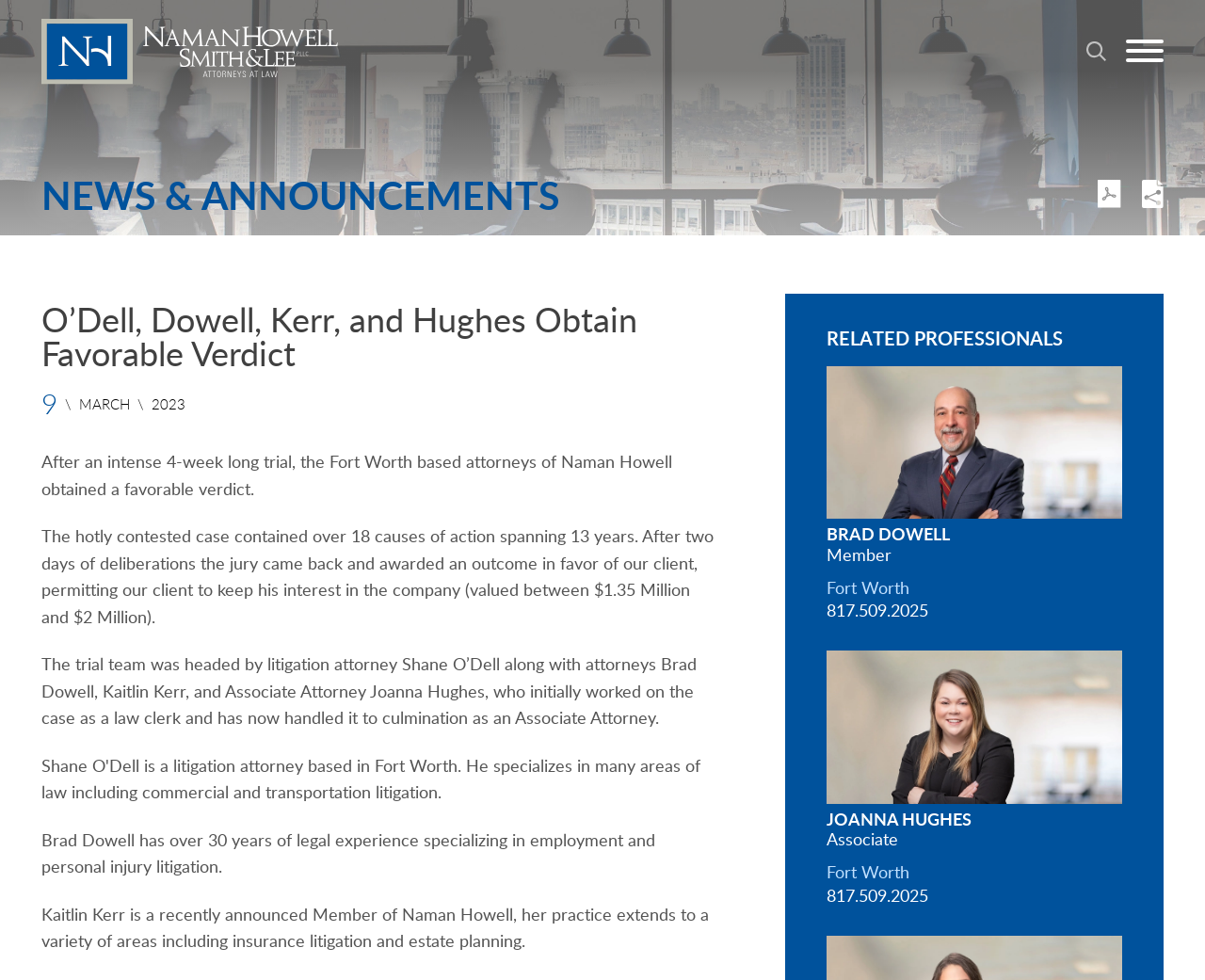What is Brad Dowell's area of specialization?
Answer the question with a thorough and detailed explanation.

I found the answer by reading the text element that describes Brad Dowell's experience, which states that he has over 30 years of legal experience specializing in employment and personal injury litigation.